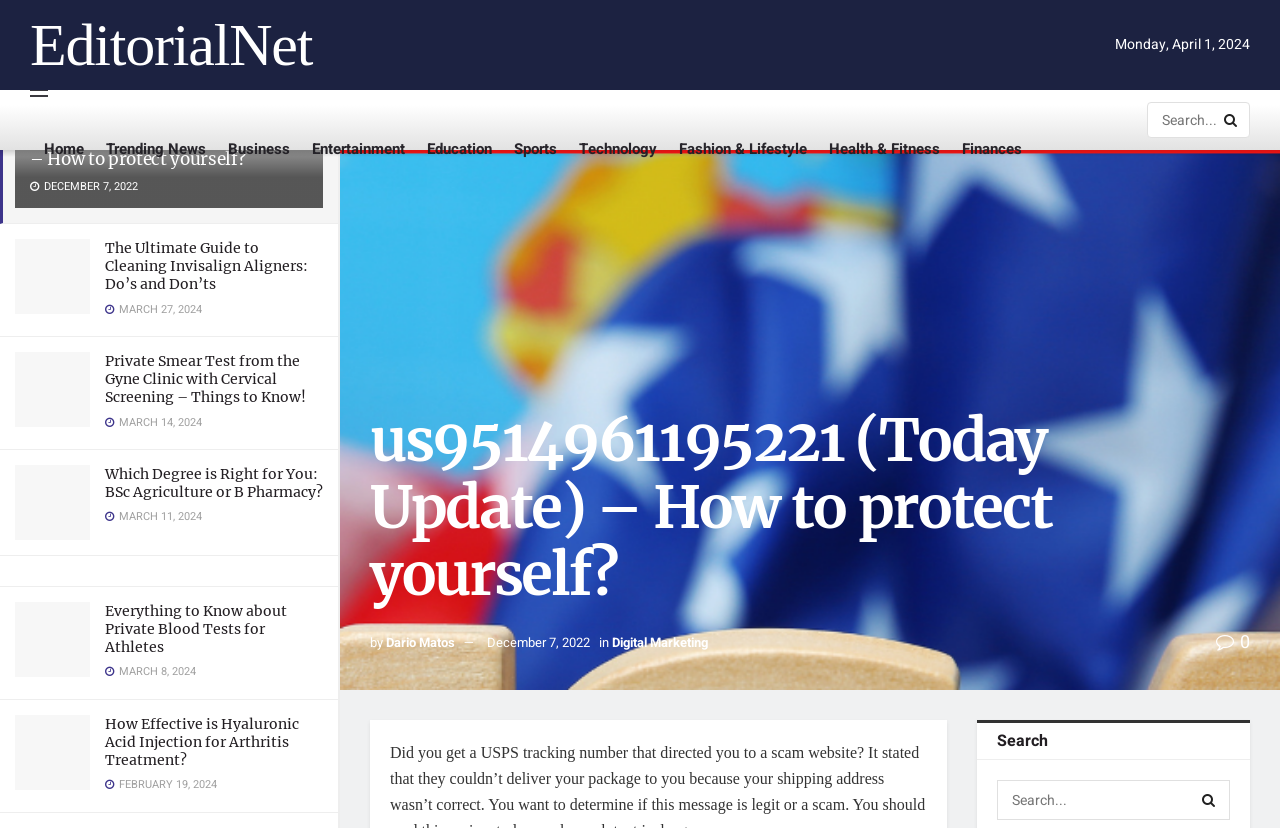Please identify the bounding box coordinates of the element that needs to be clicked to perform the following instruction: "Learn about cleaning Invisalign aligners".

[0.082, 0.289, 0.252, 0.355]